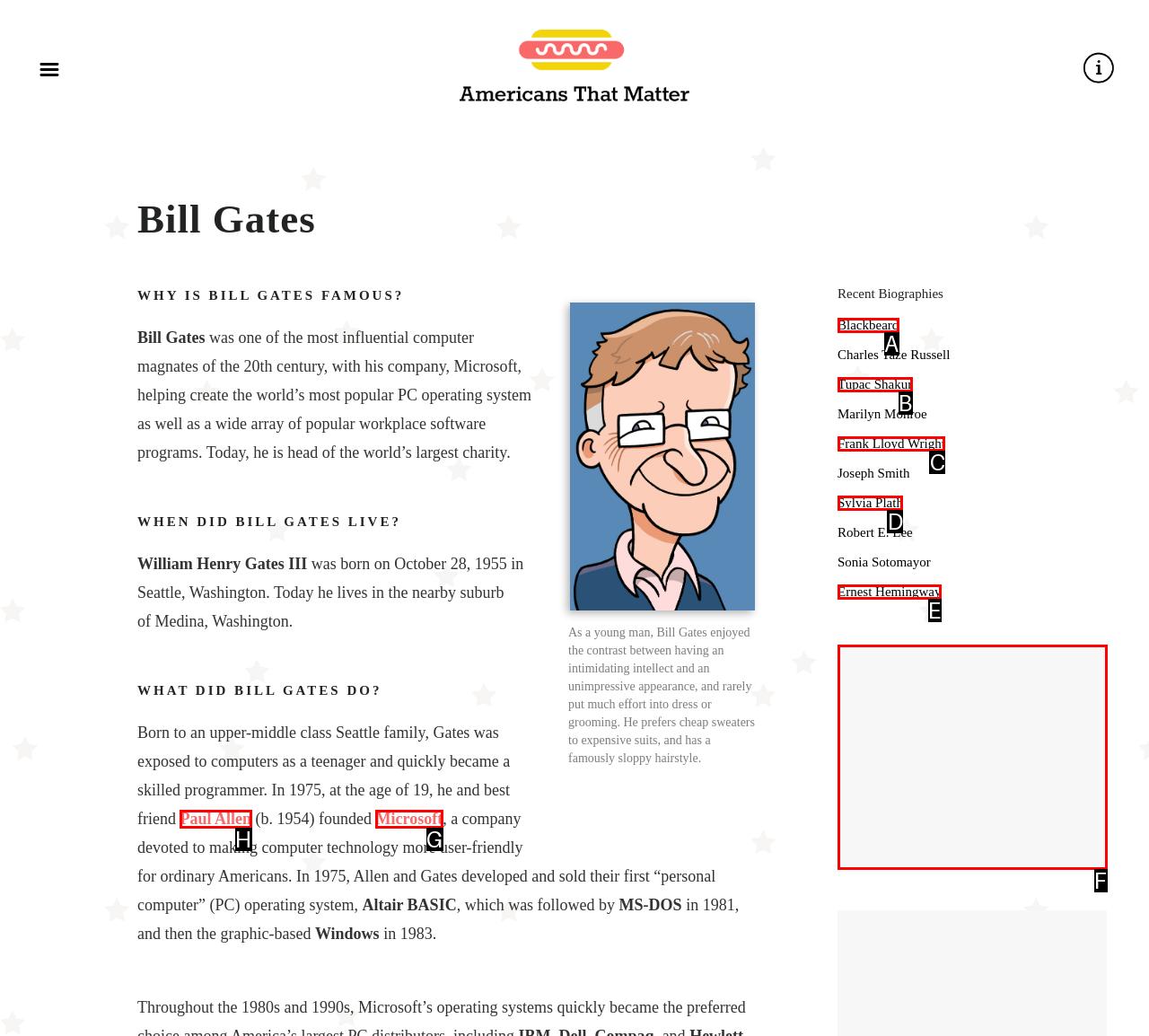Tell me which one HTML element I should click to complete the following task: Learn more about Paul Allen Answer with the option's letter from the given choices directly.

H